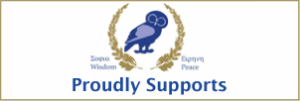Describe all the visual components present in the image.

The image prominently displays an emblem symbolizing support for Greek news, featuring an owl, which traditionally represents wisdom. The owl is flanked by olive branches, symbolizing peace, and includes Greek text that translates to "Wisdom" and "Peace." Beneath this graphic, the bold phrase "Proudly Supports" is displayed, indicating a commitment to supporting initiatives related to Greek culture and community. This visual serves as a hallmark for the organization, highlighting its dedication to fostering awareness and engagement with Greek news and heritage.